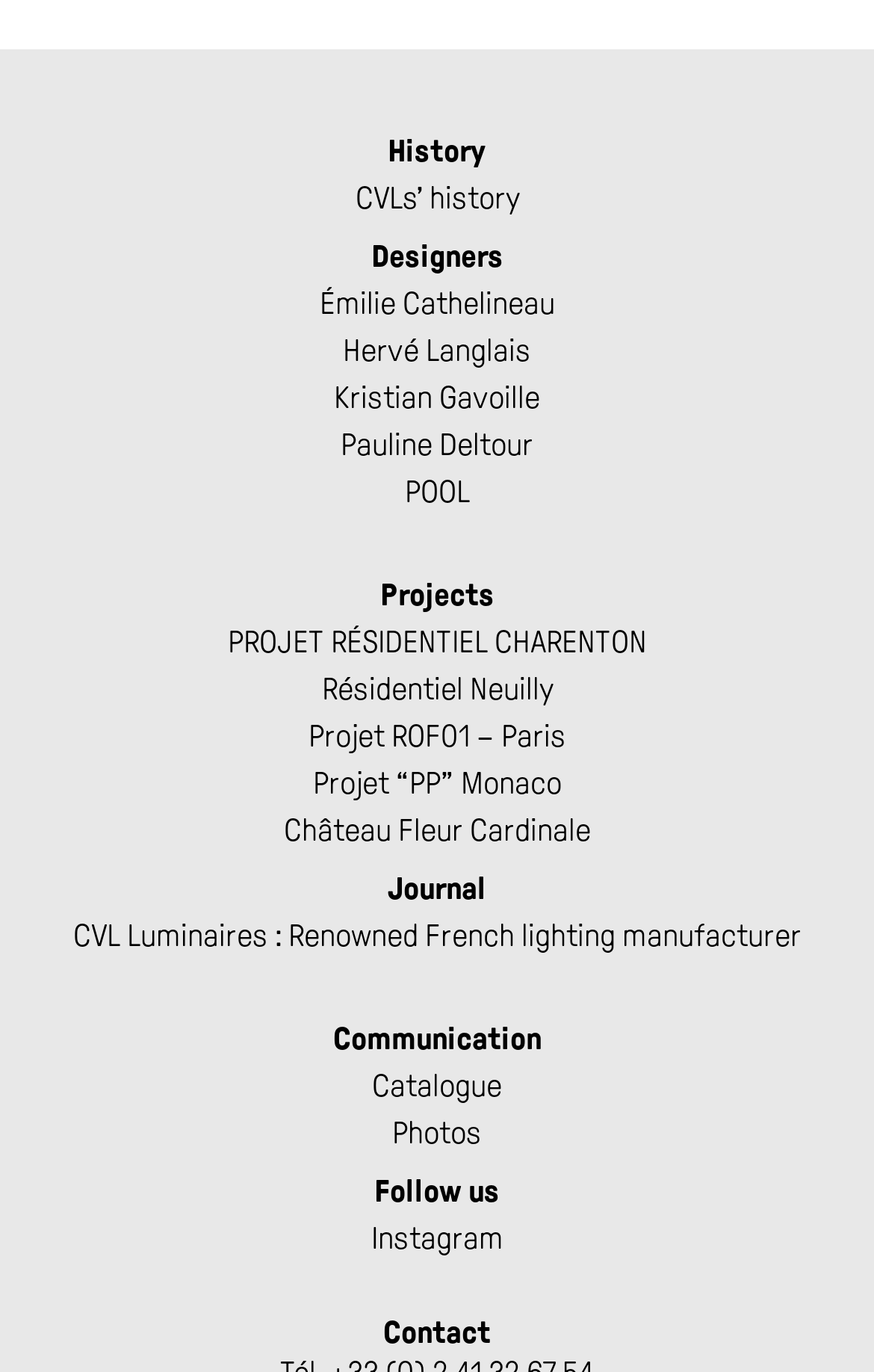Predict the bounding box of the UI element based on this description: "Projet ROF01 – Paris".

[0.353, 0.52, 0.647, 0.555]